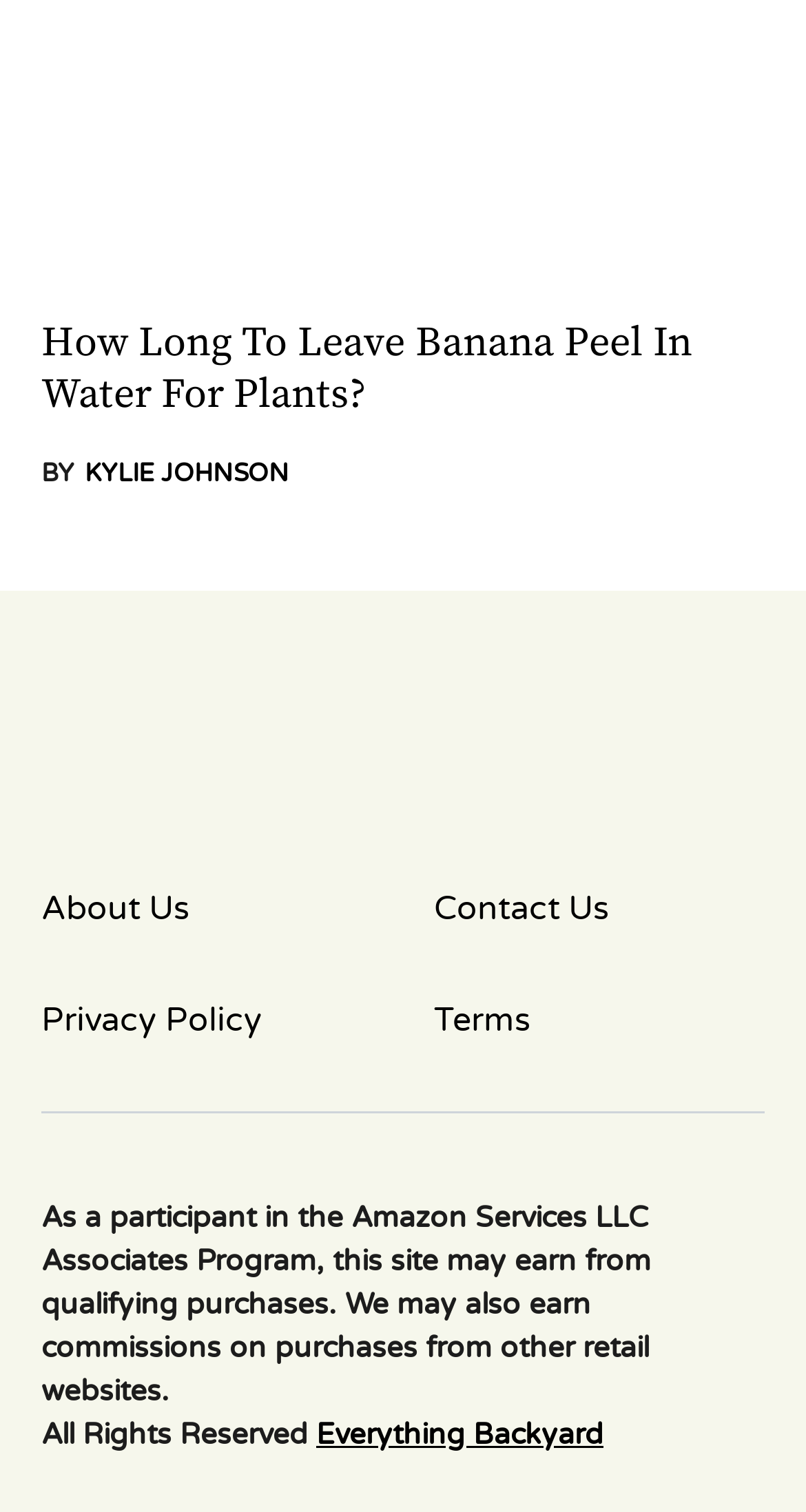What rights are reserved by the website?
Please give a detailed and elaborate answer to the question.

The website reserves all rights, as mentioned in the StaticText 'All Rights Reserved' located at the bottom of the webpage.